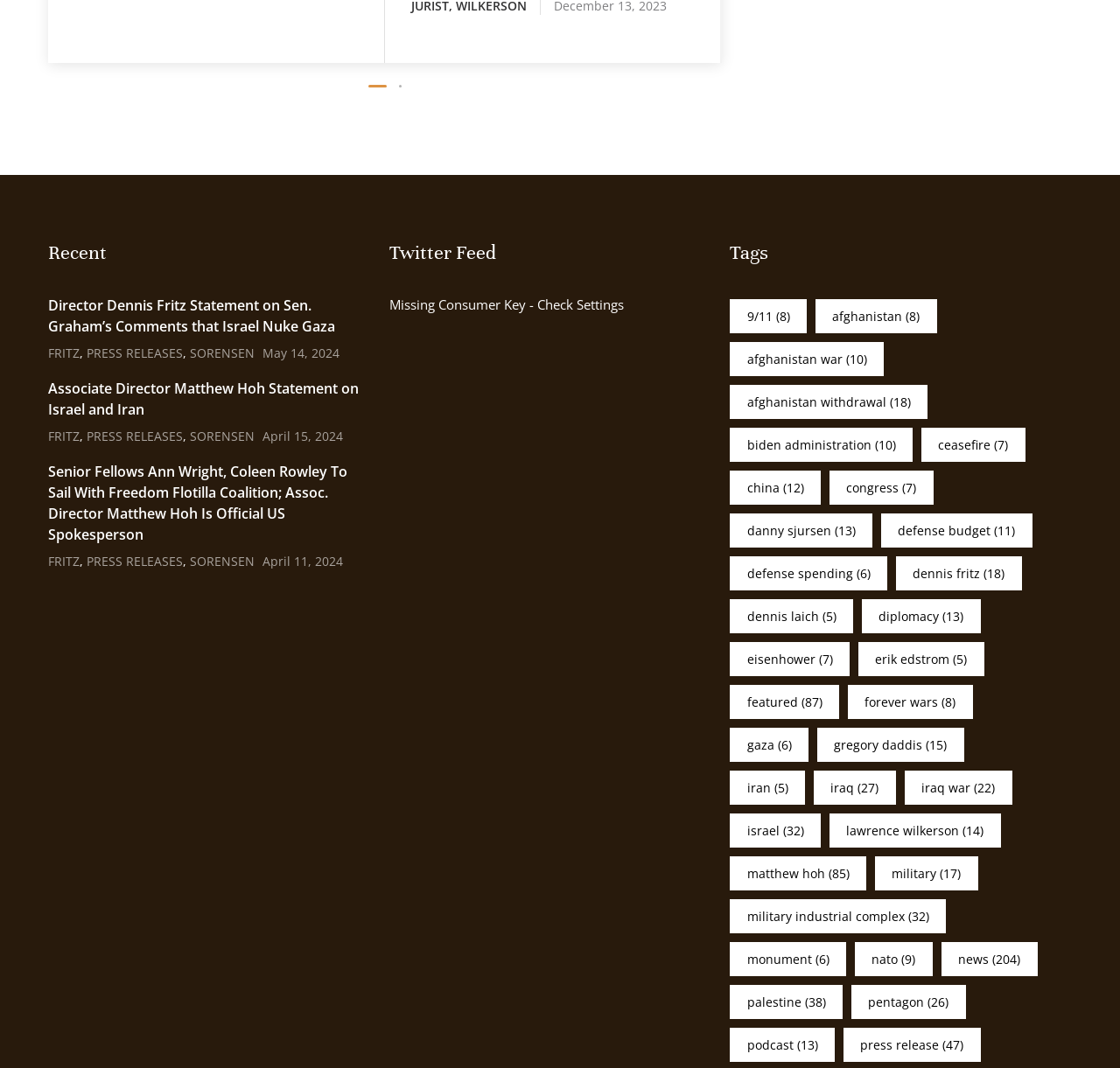With reference to the image, please provide a detailed answer to the following question: What is the category of the first link?

The first link is 'Director Dennis Fritz Statement on Sen. Graham’s Comments that Israel Nuke Gaza', which falls under the category of Director Dennis Fritz.